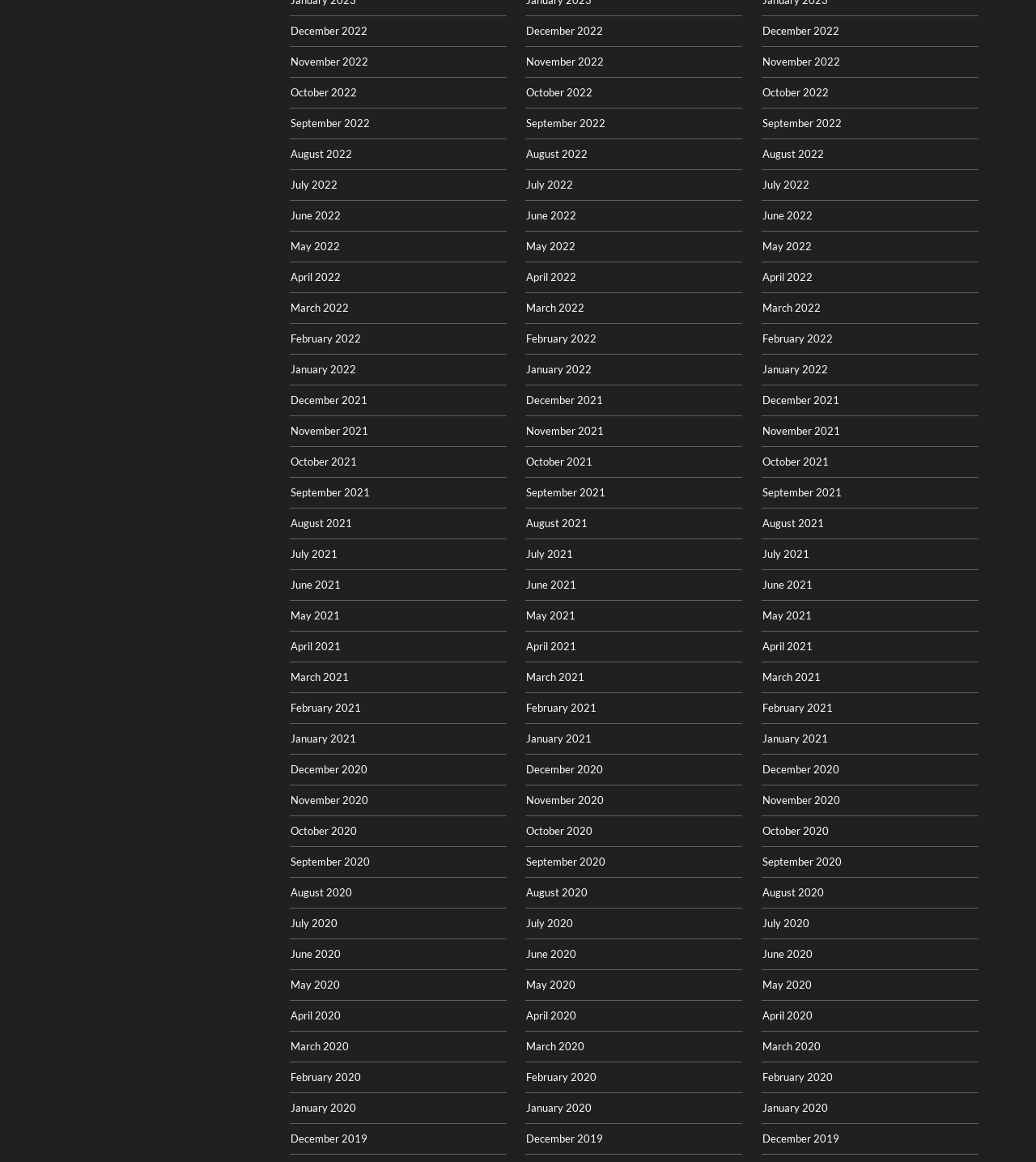Locate the bounding box coordinates of the element that should be clicked to fulfill the instruction: "Browse August 2022".

[0.28, 0.127, 0.34, 0.138]